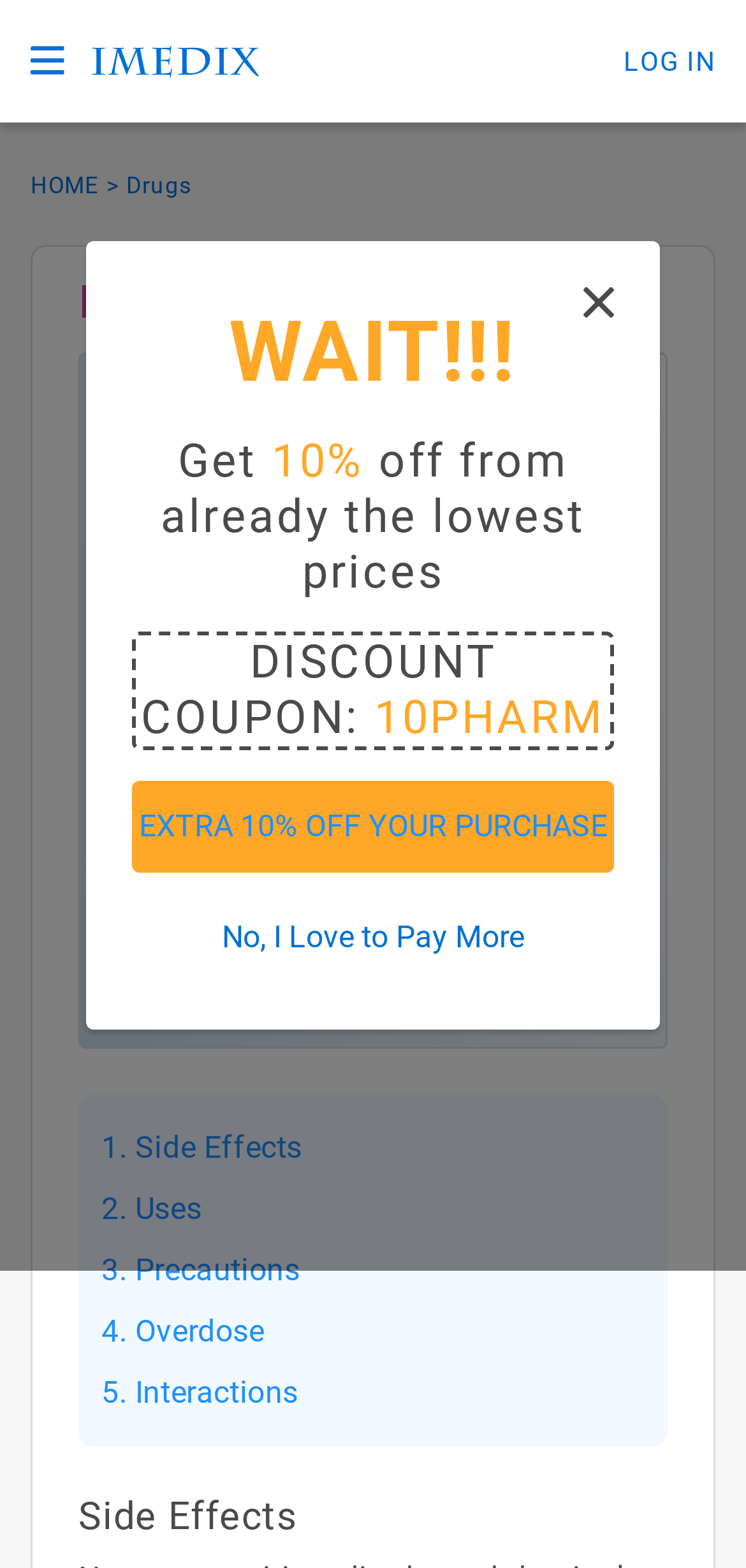Please determine the bounding box coordinates for the element that should be clicked to follow these instructions: "Toggle navigation".

[0.041, 0.027, 0.087, 0.051]